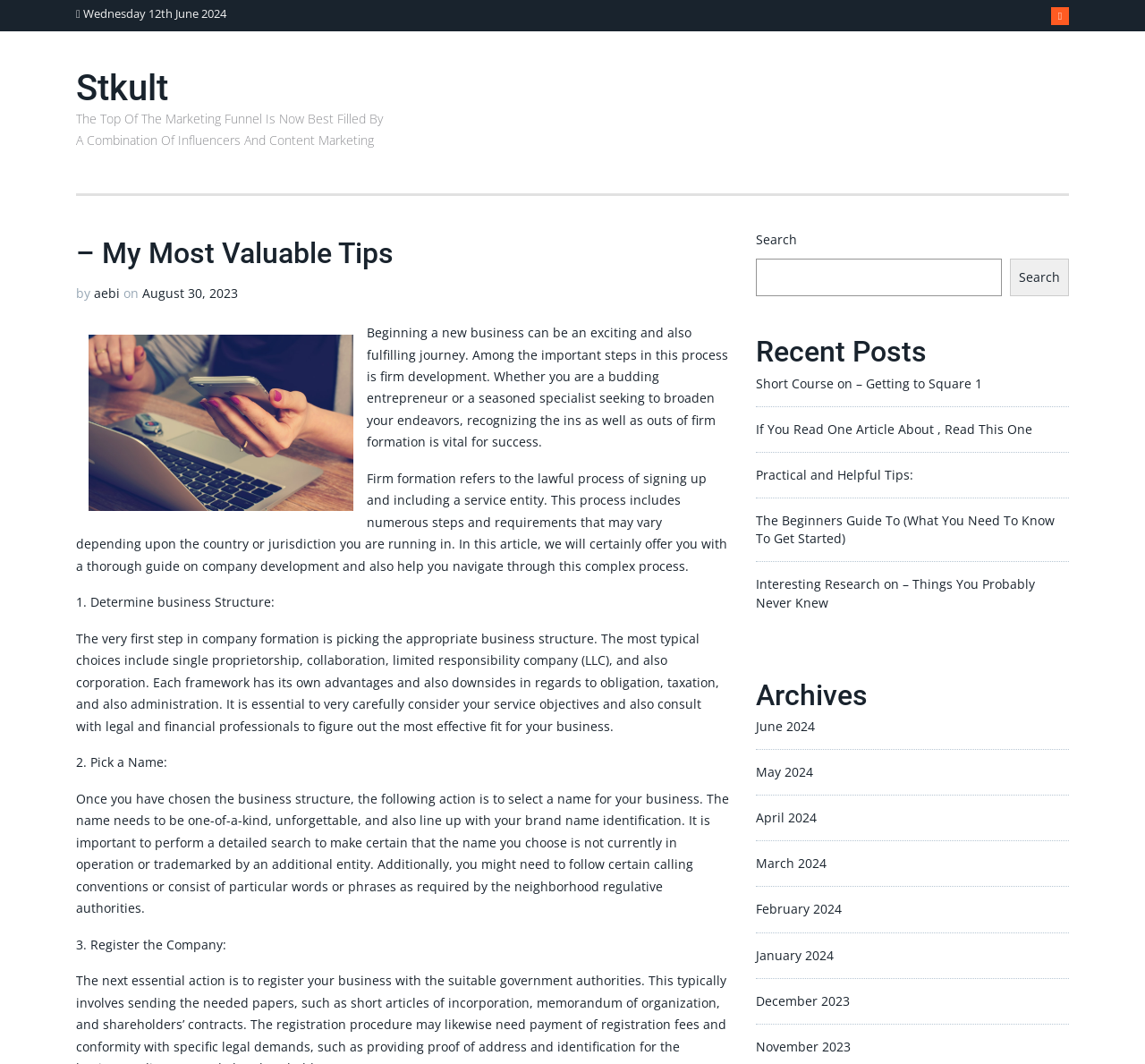Indicate the bounding box coordinates of the clickable region to achieve the following instruction: "Read the recent post 'Short Course on – Getting to Square 1'."

[0.66, 0.352, 0.858, 0.368]